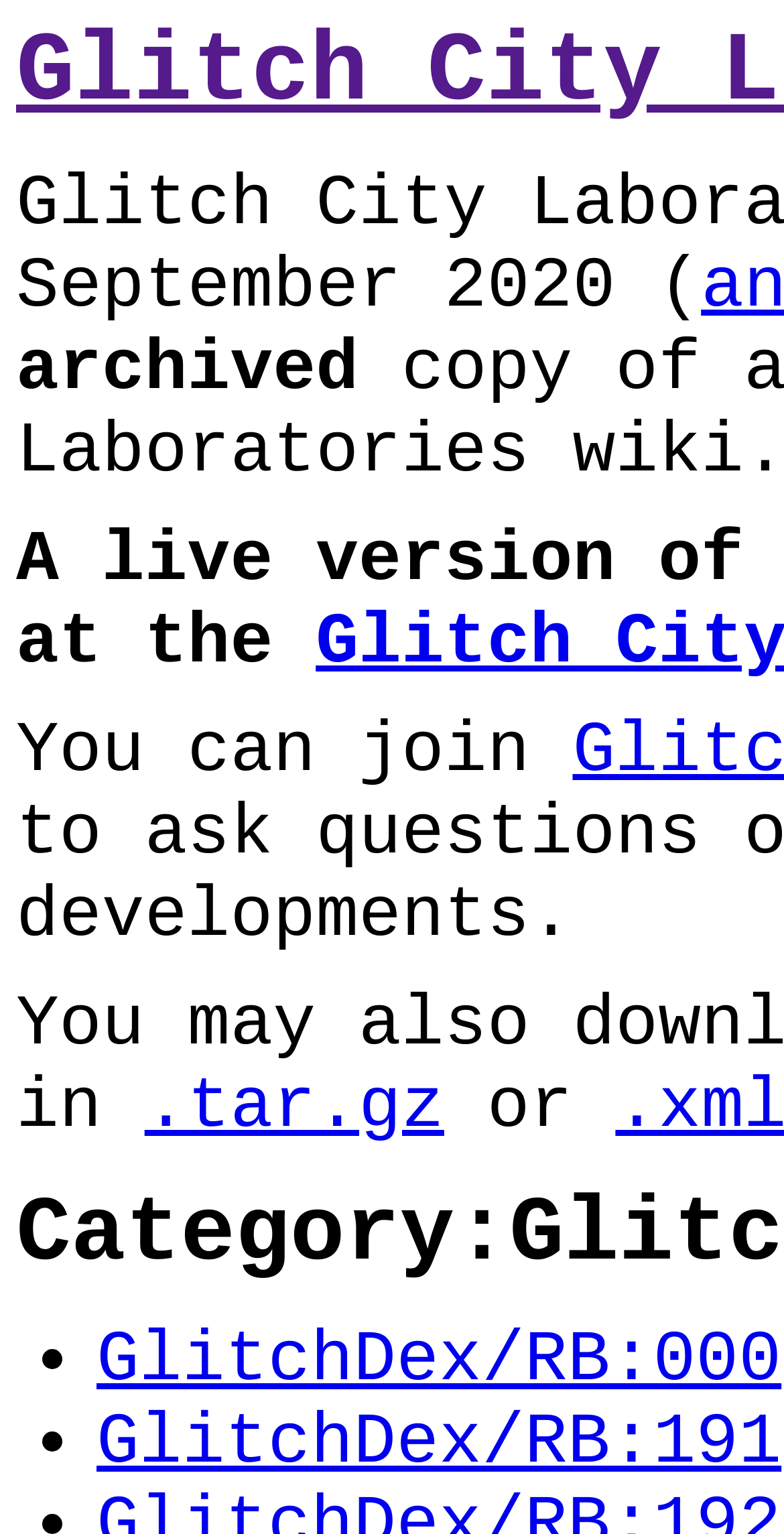Respond to the following question using a concise word or phrase: 
How many archived links are there?

2